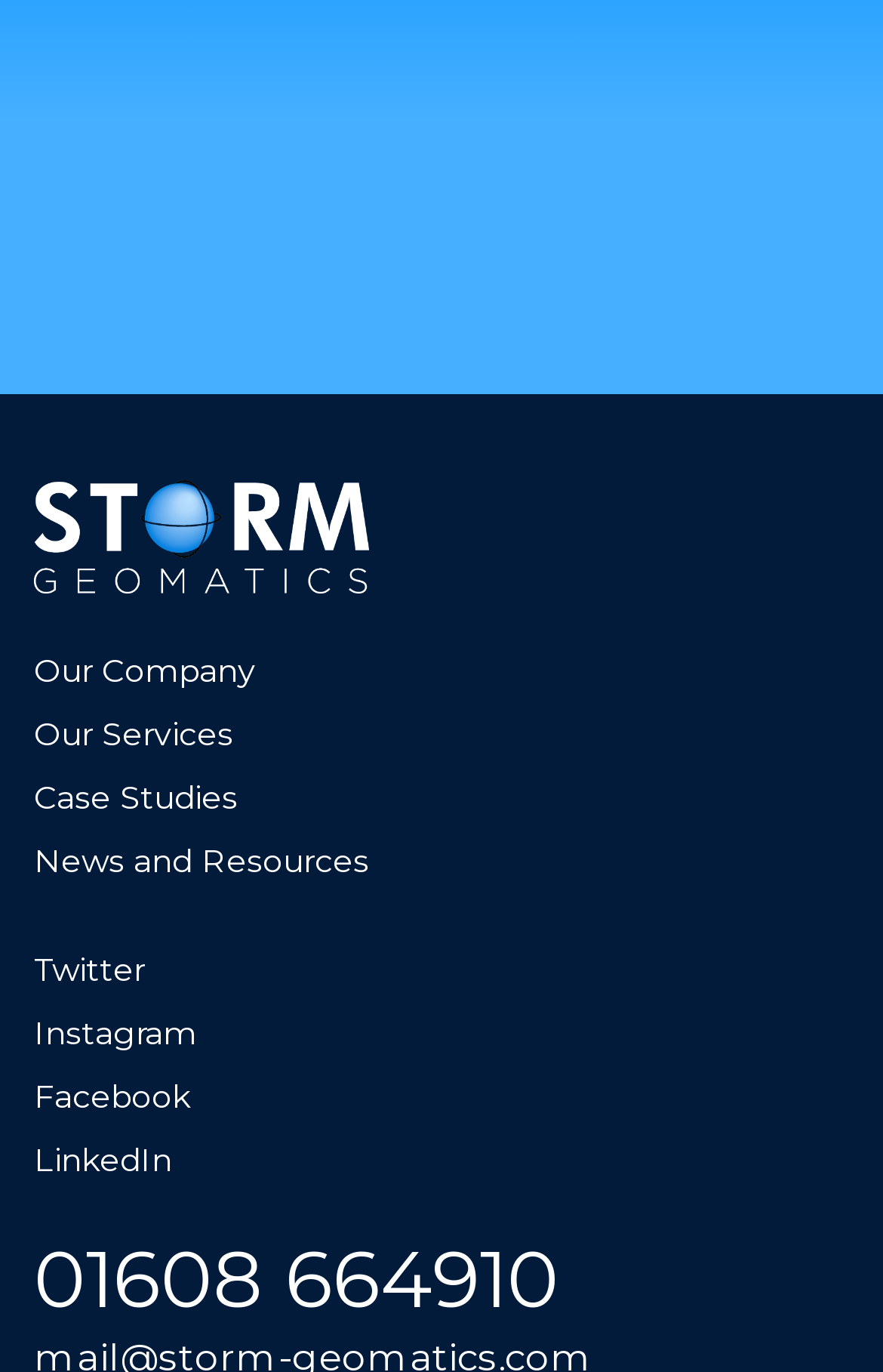Locate the bounding box of the user interface element based on this description: "Facebook".

[0.038, 0.784, 0.215, 0.813]